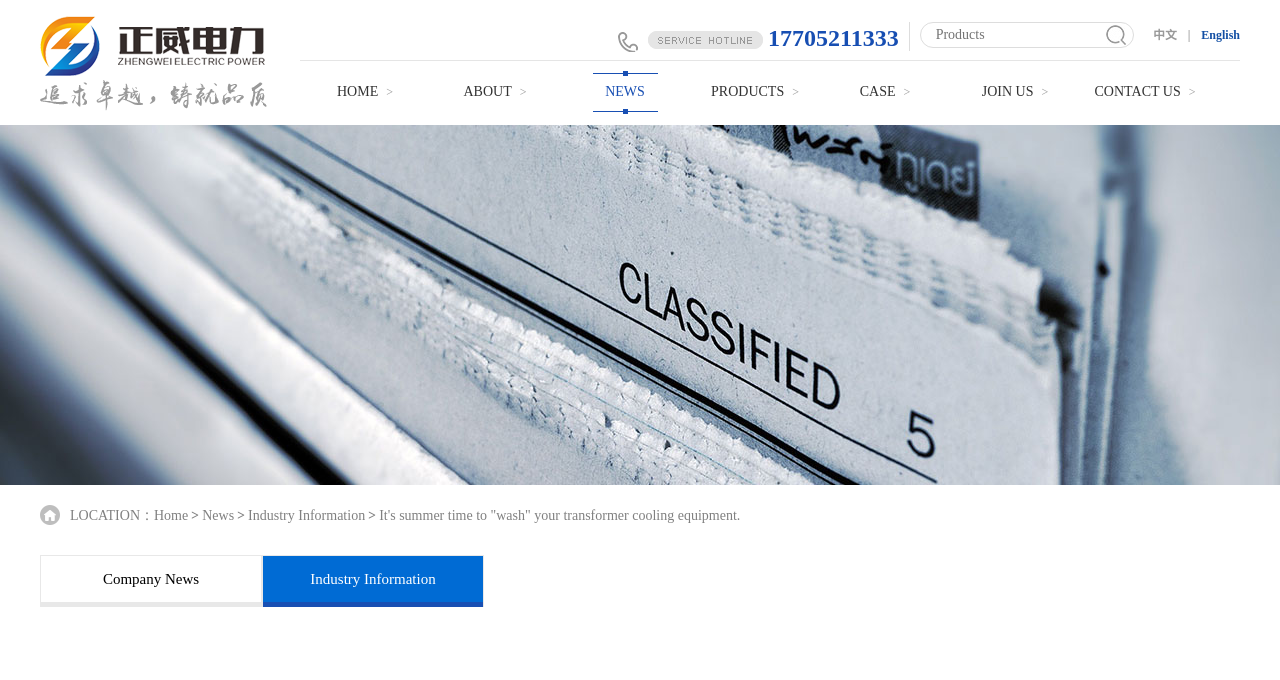Could you provide the bounding box coordinates for the portion of the screen to click to complete this instruction: "Read Company News"?

[0.031, 0.816, 0.205, 0.893]